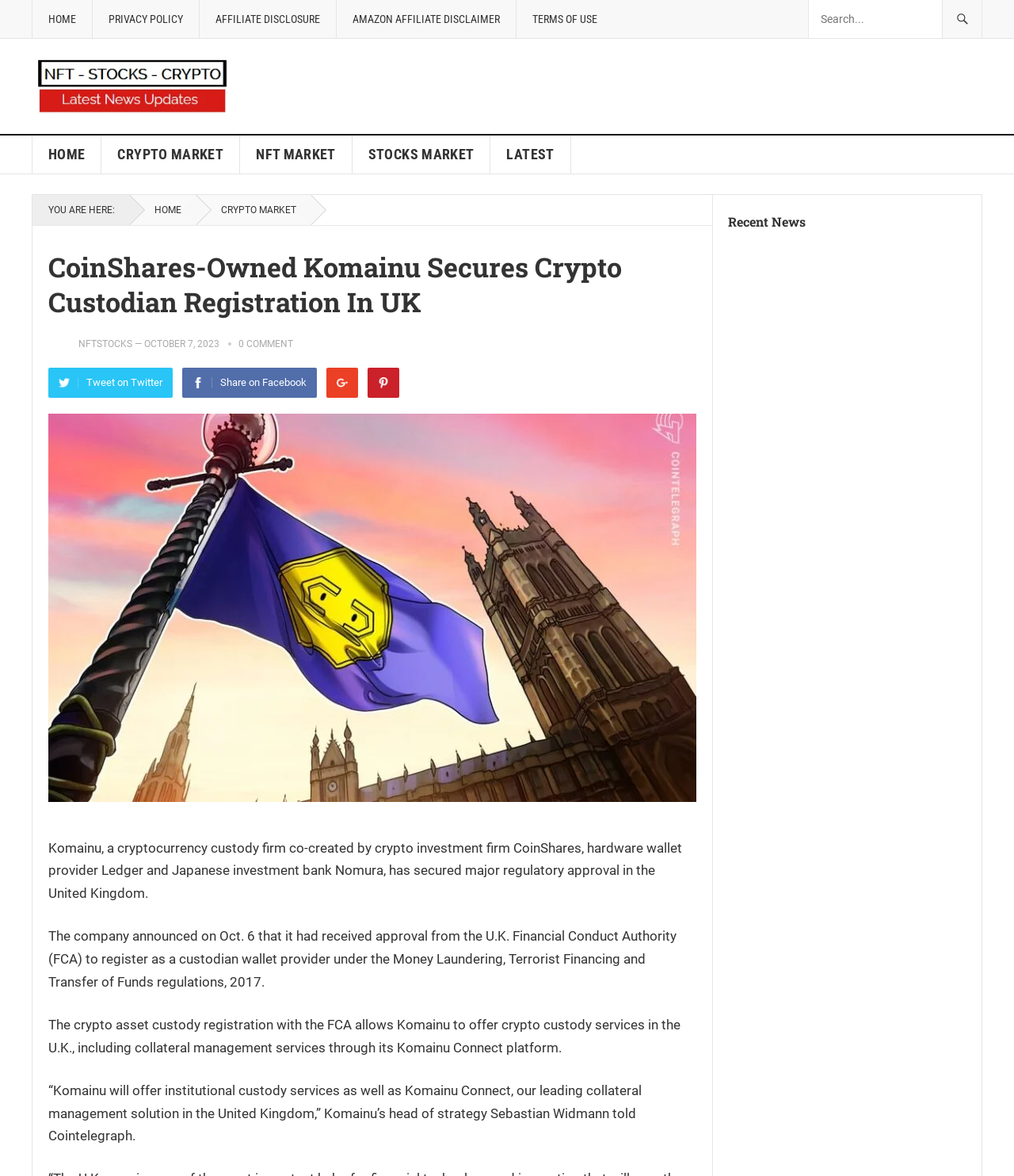What is the purpose of the FCA registration?
Using the image, elaborate on the answer with as much detail as possible.

Based on the webpage, the FCA registration allows Komainu to offer crypto custody services in the United Kingdom, including collateral management services through its Komainu Connect platform.